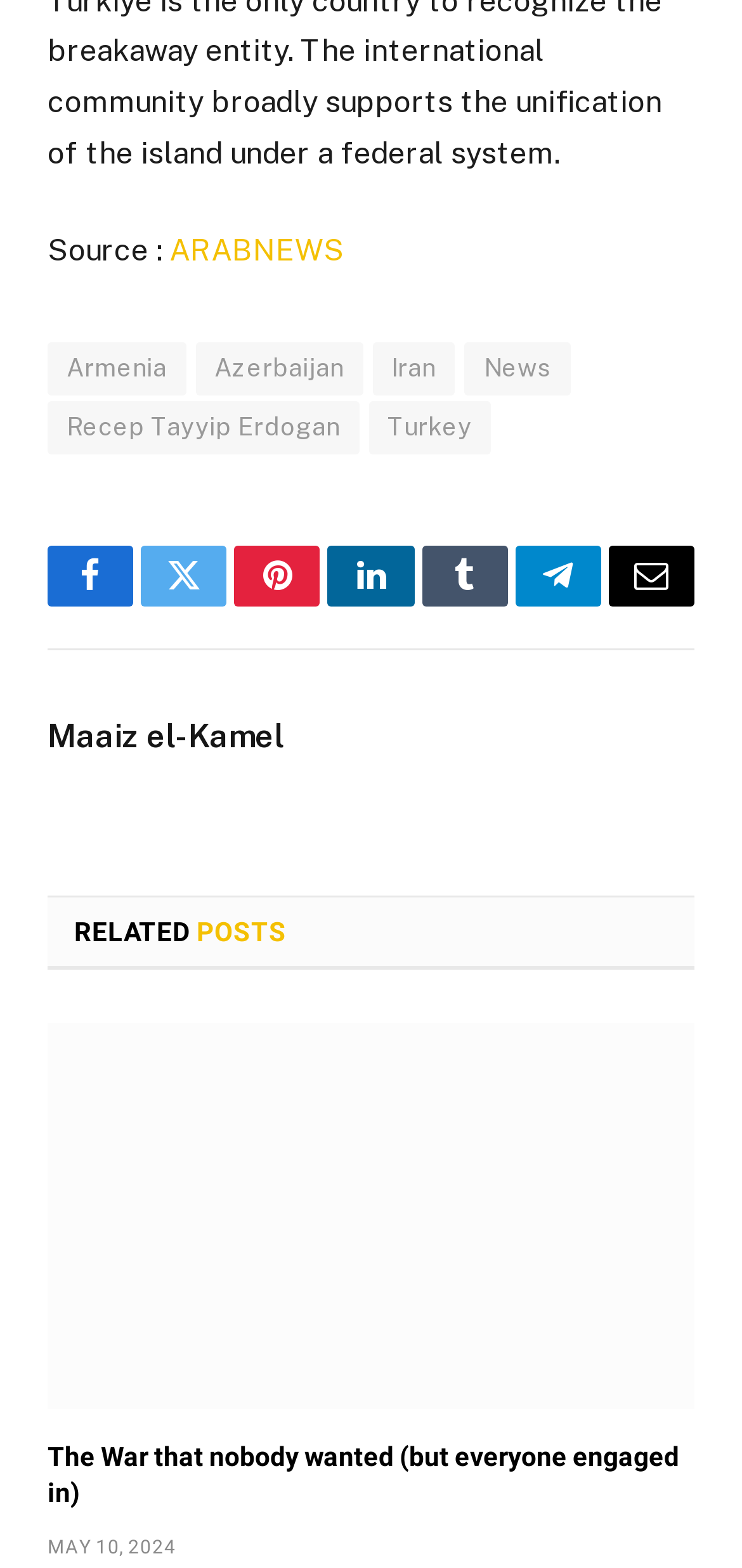Identify the bounding box coordinates of the region I need to click to complete this instruction: "Read the article 'The War that nobody wanted (but everyone engaged in)'".

[0.064, 0.653, 0.936, 0.898]